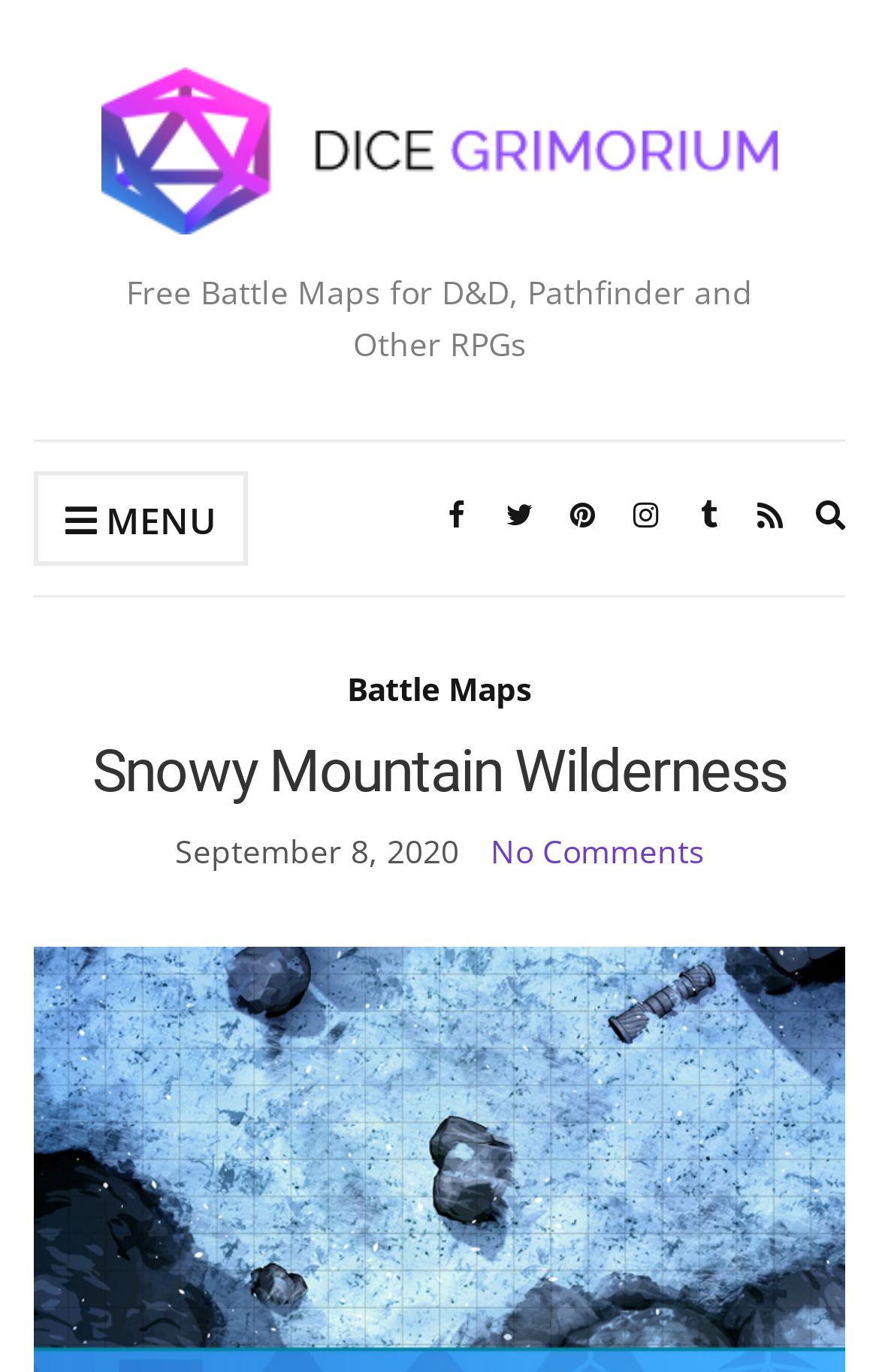When was this article published? Look at the image and give a one-word or short phrase answer.

September 8, 2020